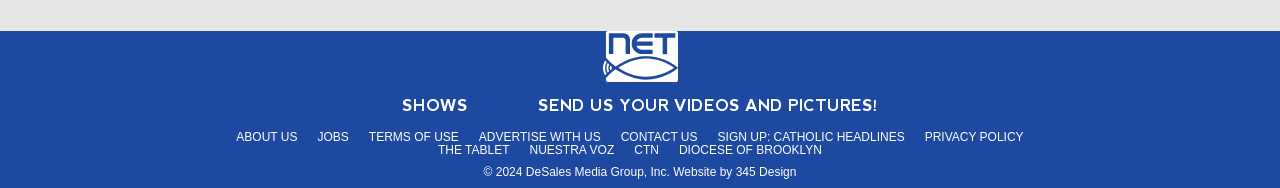Pinpoint the bounding box coordinates of the clickable element to carry out the following instruction: "Read PRIVACY POLICY."

[0.722, 0.691, 0.8, 0.765]